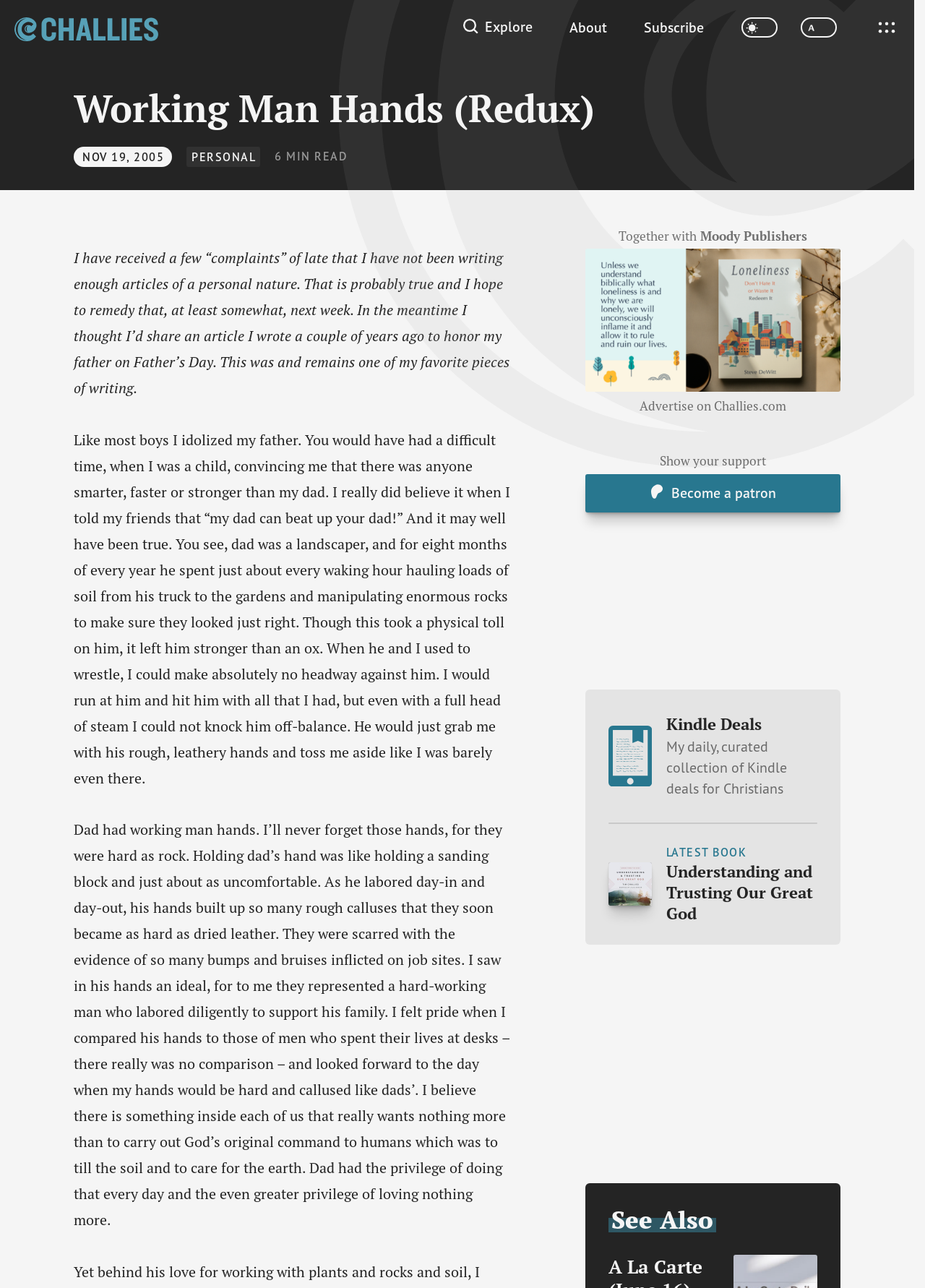Locate the bounding box coordinates of the element to click to perform the following action: 'Become a patron'. The coordinates should be given as four float values between 0 and 1, in the form of [left, top, right, bottom].

[0.633, 0.368, 0.908, 0.398]